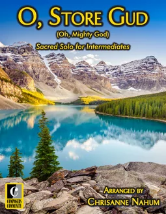Using a single word or phrase, answer the following question: 
Who is the arranger of the musical piece?

Chrisanne Nahum